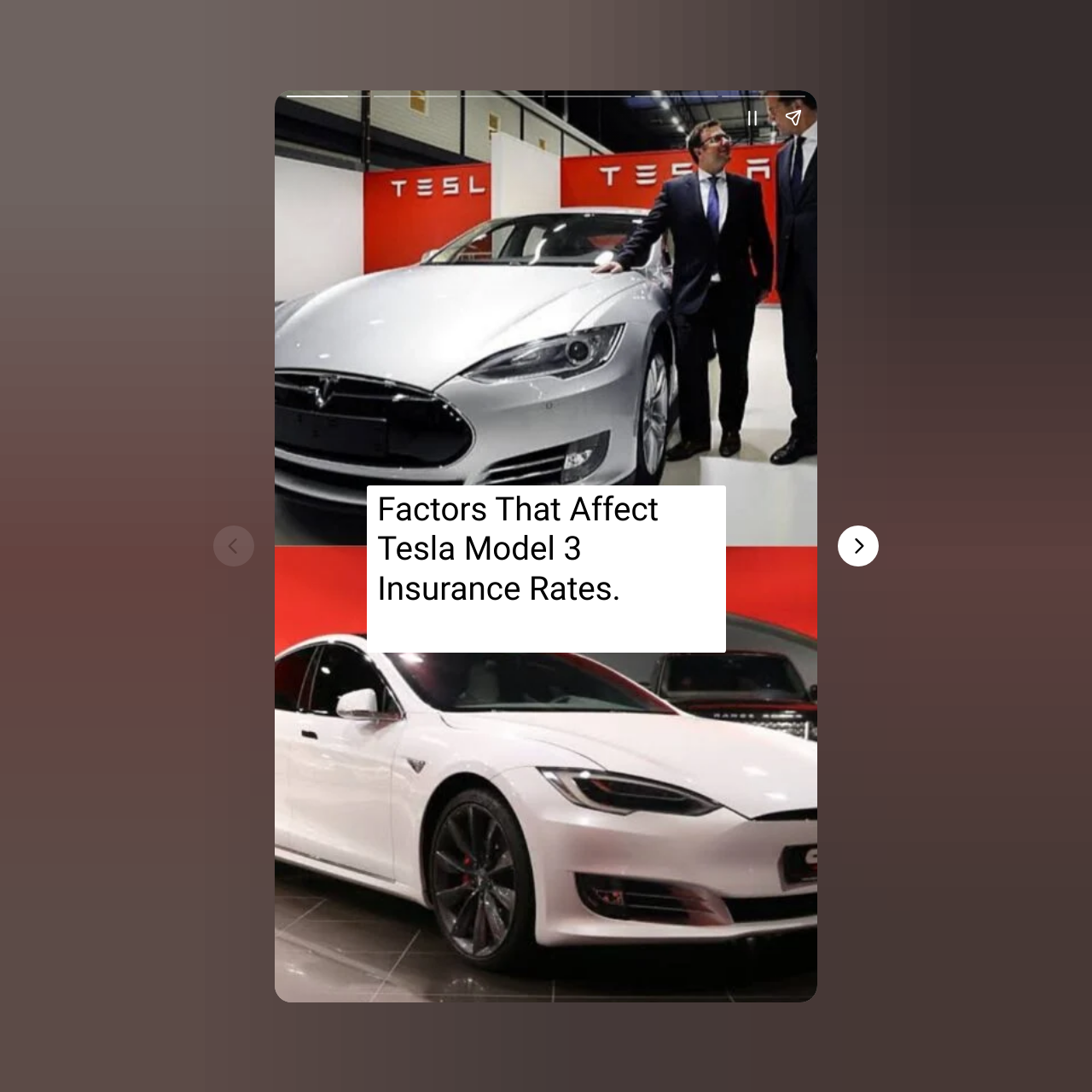How many buttons are on the webpage?
Refer to the image and provide a one-word or short phrase answer.

4